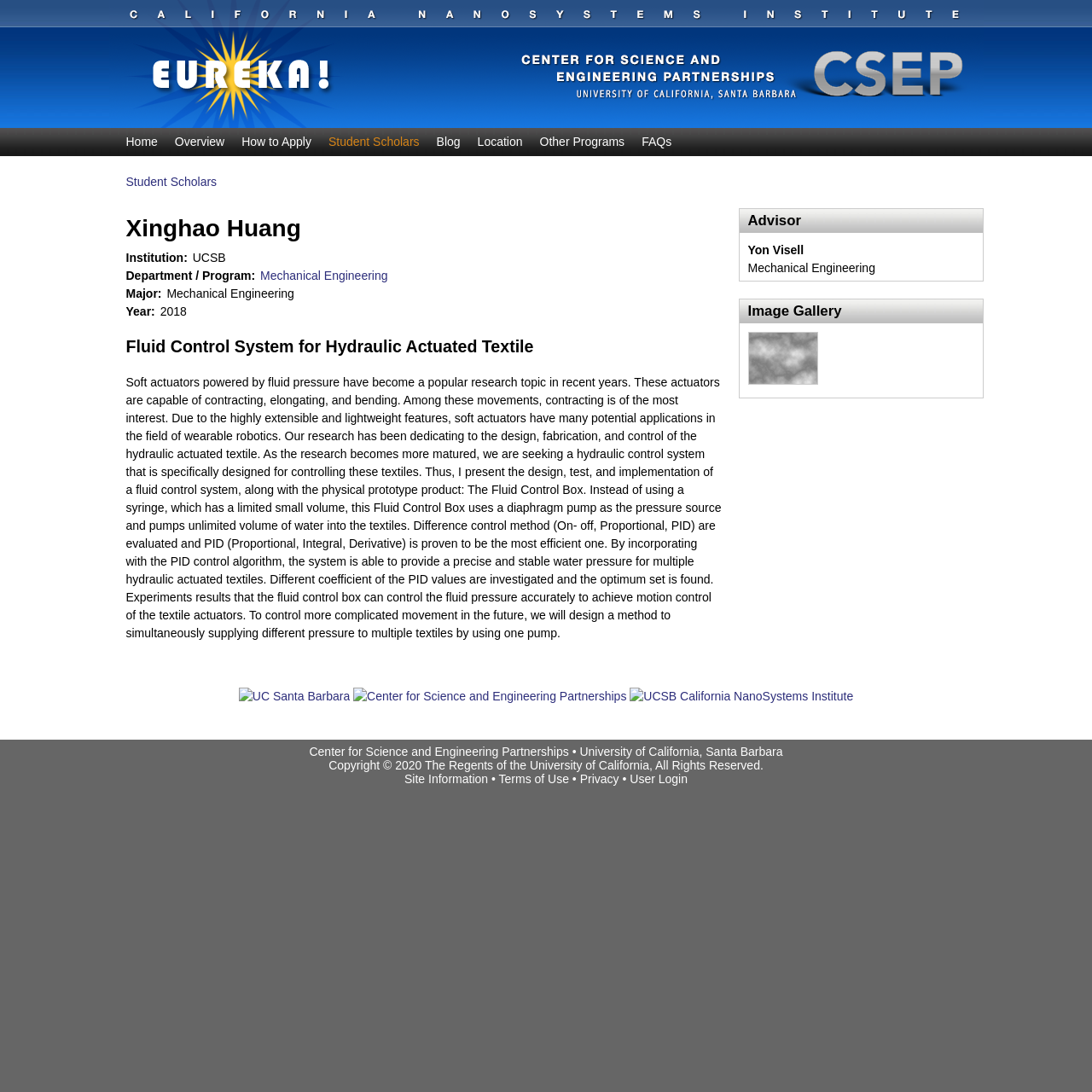Describe all visible elements and their arrangement on the webpage.

This webpage is about Xinghao Huang, a student scholar at the Center for Science and Engineering Partnerships at UC Santa Barbara. At the top of the page, there is a navigation menu with links to the main content, home, overview, how to apply, student scholars, blog, location, other programs, and FAQs. Below the navigation menu, there is a heading with the title "EUREKA! | Center for Science and Engineering Partnerships | UC Santa Barbara" accompanied by an image.

The main content of the page is divided into two sections. The left section contains information about Xinghao Huang, including their institution, department, major, and year. There is also a heading with the title "Fluid Control System for Hydraulic Actuated Textile" followed by a lengthy paragraph describing the research project. The project involves designing, testing, and implementing a fluid control system for hydraulic actuated textiles, with a focus on precise and stable water pressure control.

The right section of the page contains additional information, including a heading with the title "Advisor" followed by the name "Yon Visell" and their department, "Mechanical Engineering". There is also an "Image Gallery" section with links to images related to Xinghao Huang, UC Santa Barbara, and the Center for Science and Engineering Partnerships.

At the bottom of the page, there is a footer section with links to the Center for Science and Engineering Partnerships, University of California, Santa Barbara, and other related websites, as well as copyright information and terms of use.